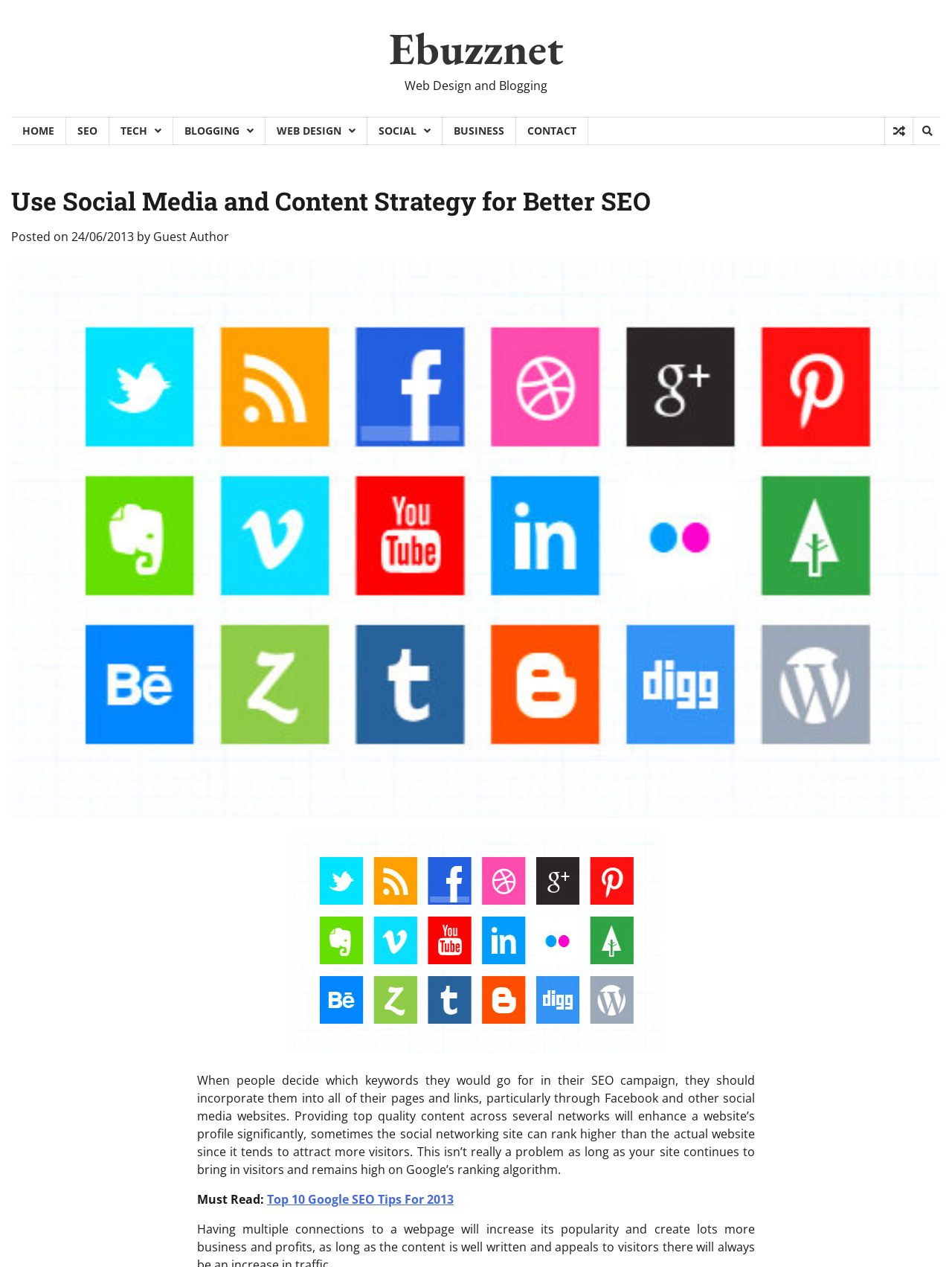Provide a brief response to the question below using a single word or phrase: 
What is the author of the post?

Guest Author